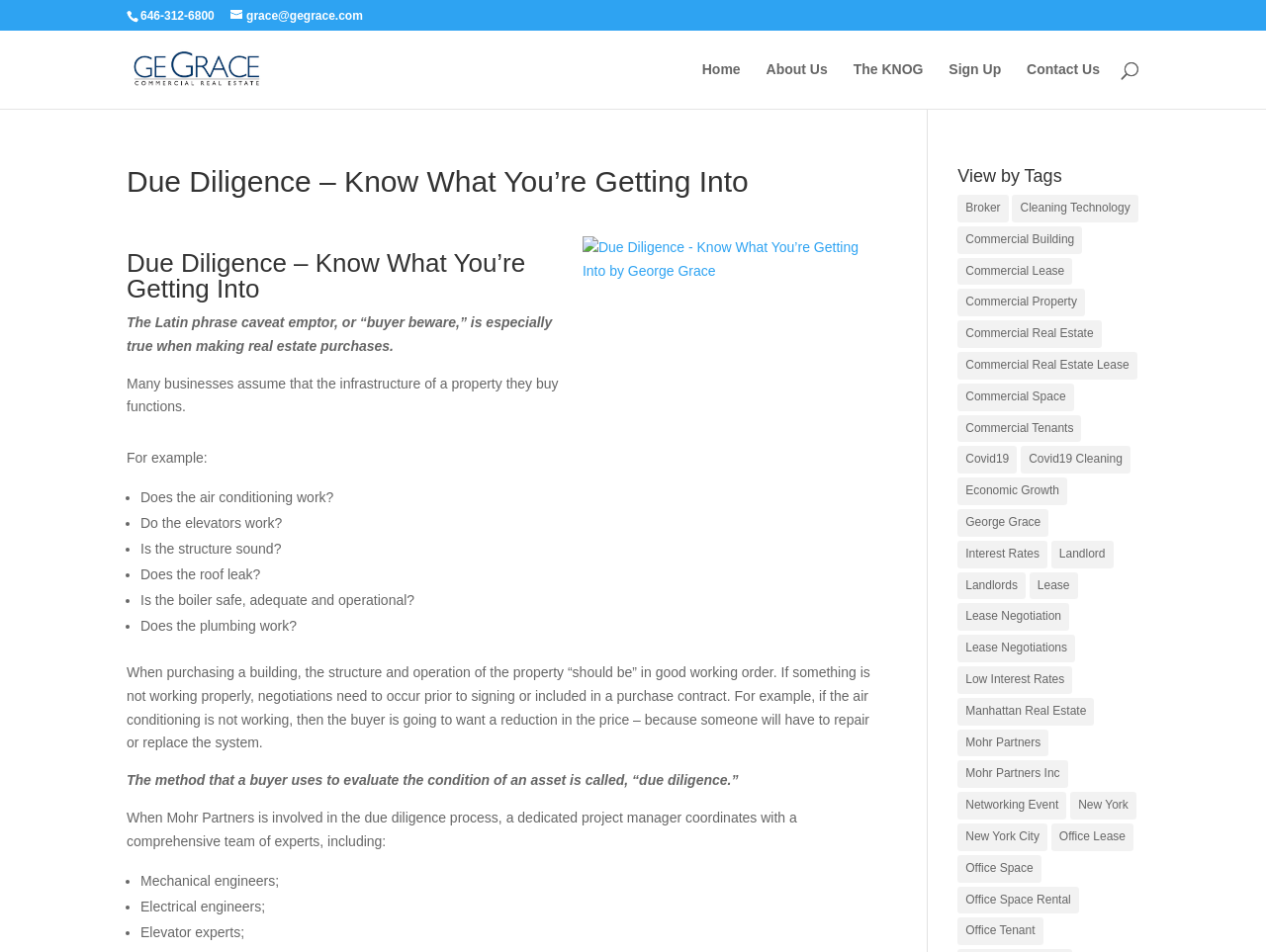Show the bounding box coordinates for the HTML element described as: "Lease".

[0.813, 0.601, 0.851, 0.63]